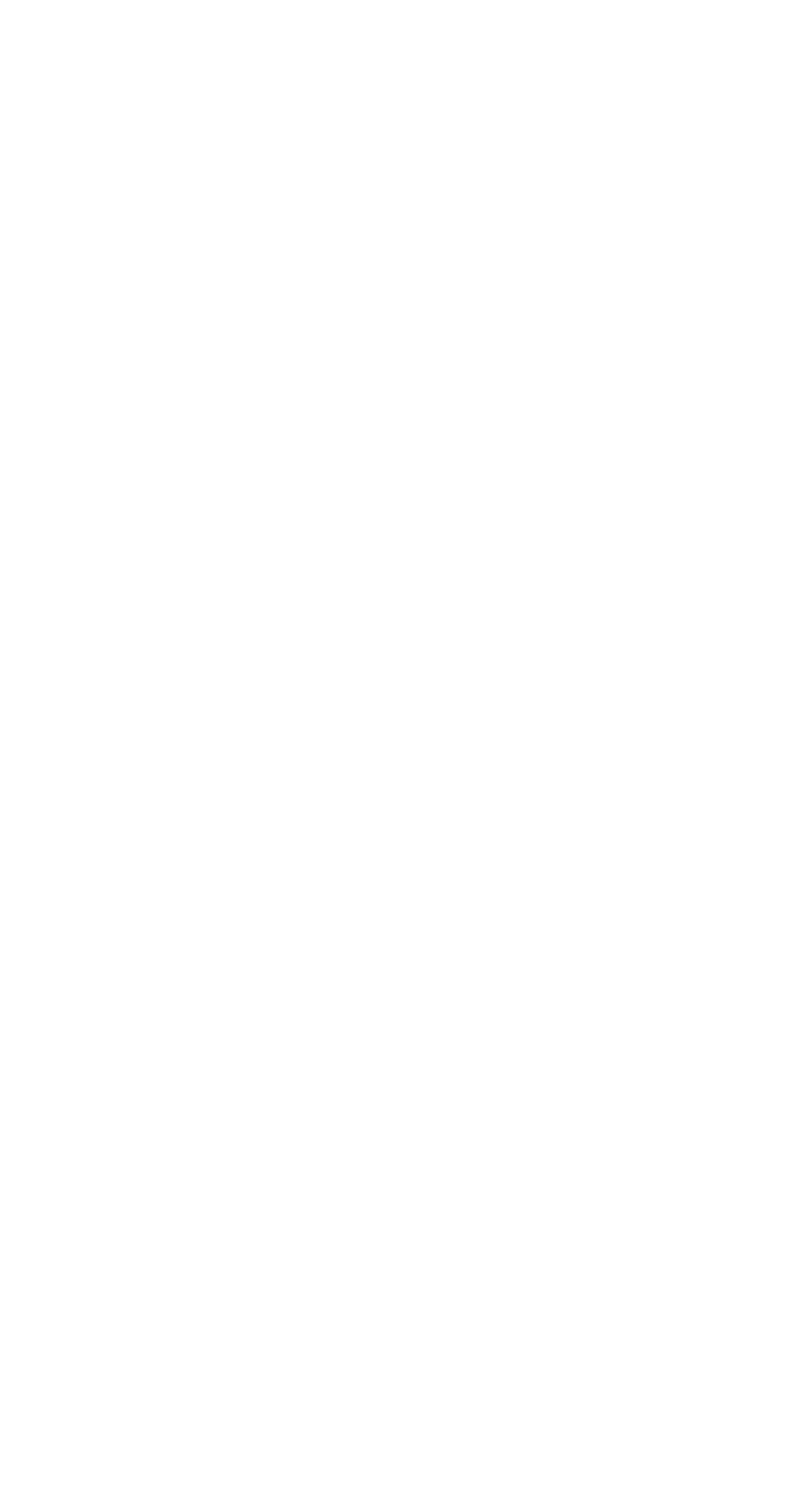Identify the bounding box of the HTML element described here: "Örebro University". Provide the coordinates as four float numbers between 0 and 1: [left, top, right, bottom].

[0.133, 0.905, 0.361, 0.922]